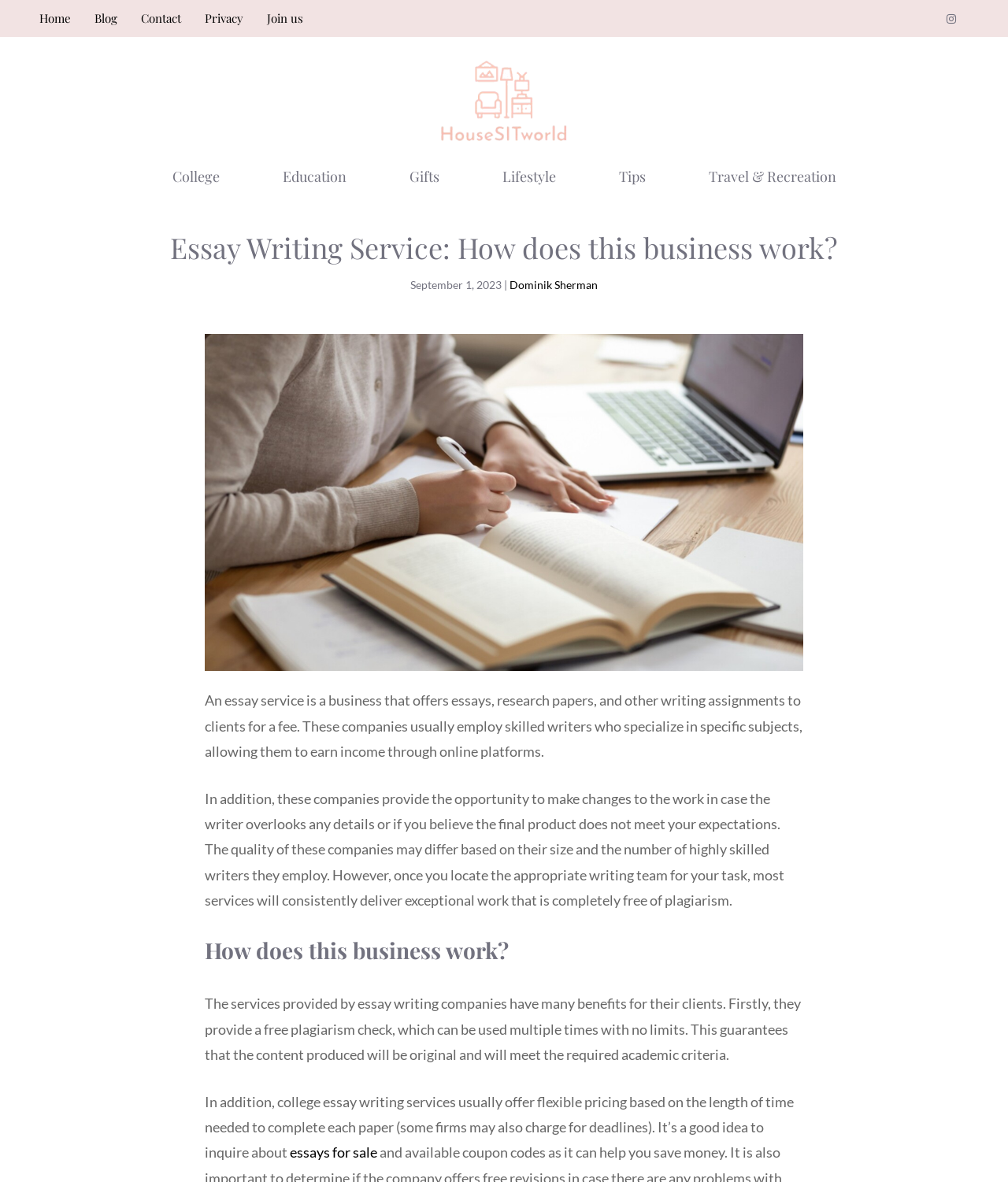Please find the bounding box coordinates for the clickable element needed to perform this instruction: "Take the 'Level Test'".

None